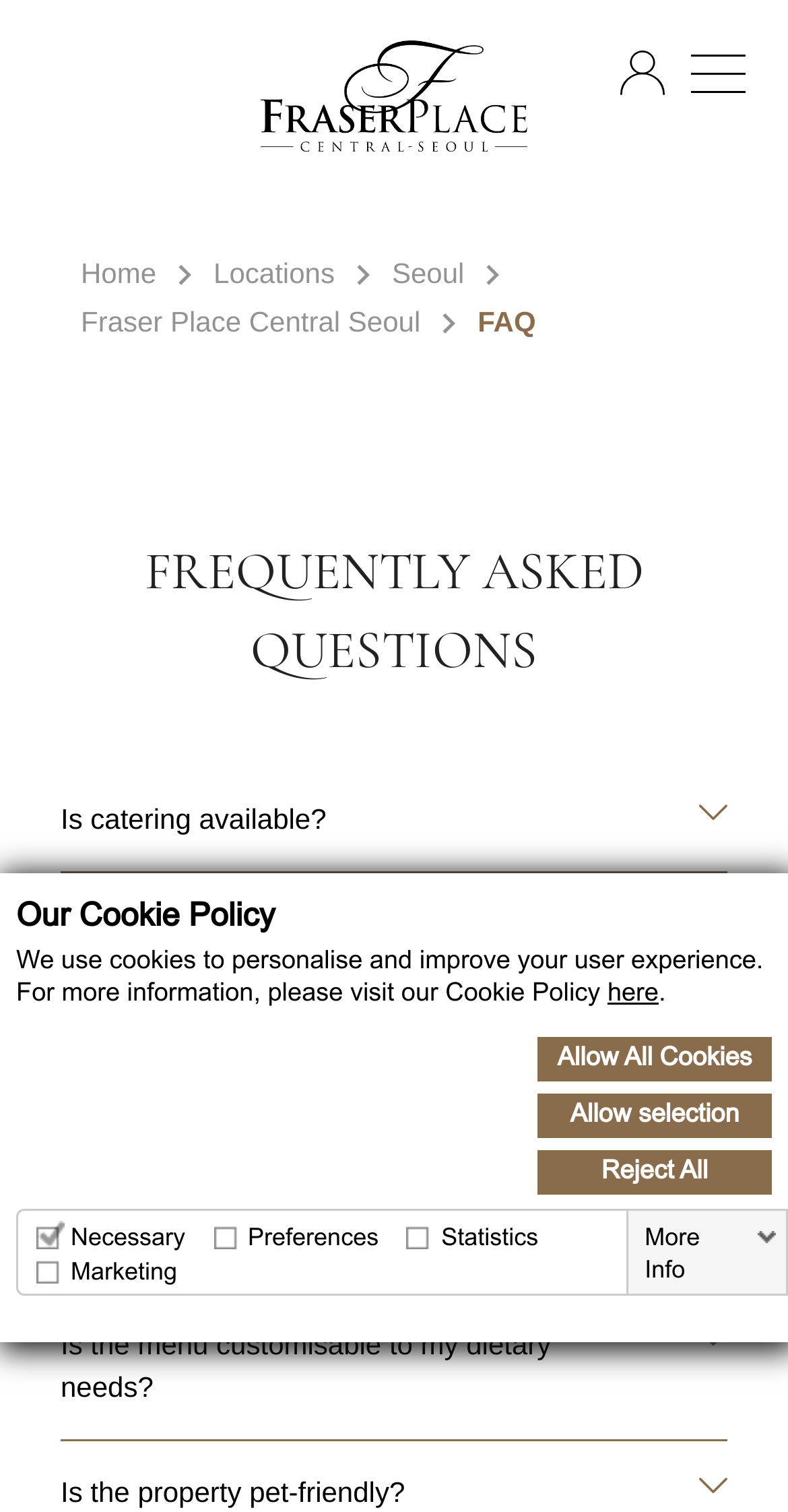Is the property pet-friendly?
Please give a detailed and elaborate answer to the question based on the image.

The webpage asks the question 'Is the property pet-friendly?' but does not provide an answer. It is likely that the answer can be found elsewhere on the website or by contacting the property directly.